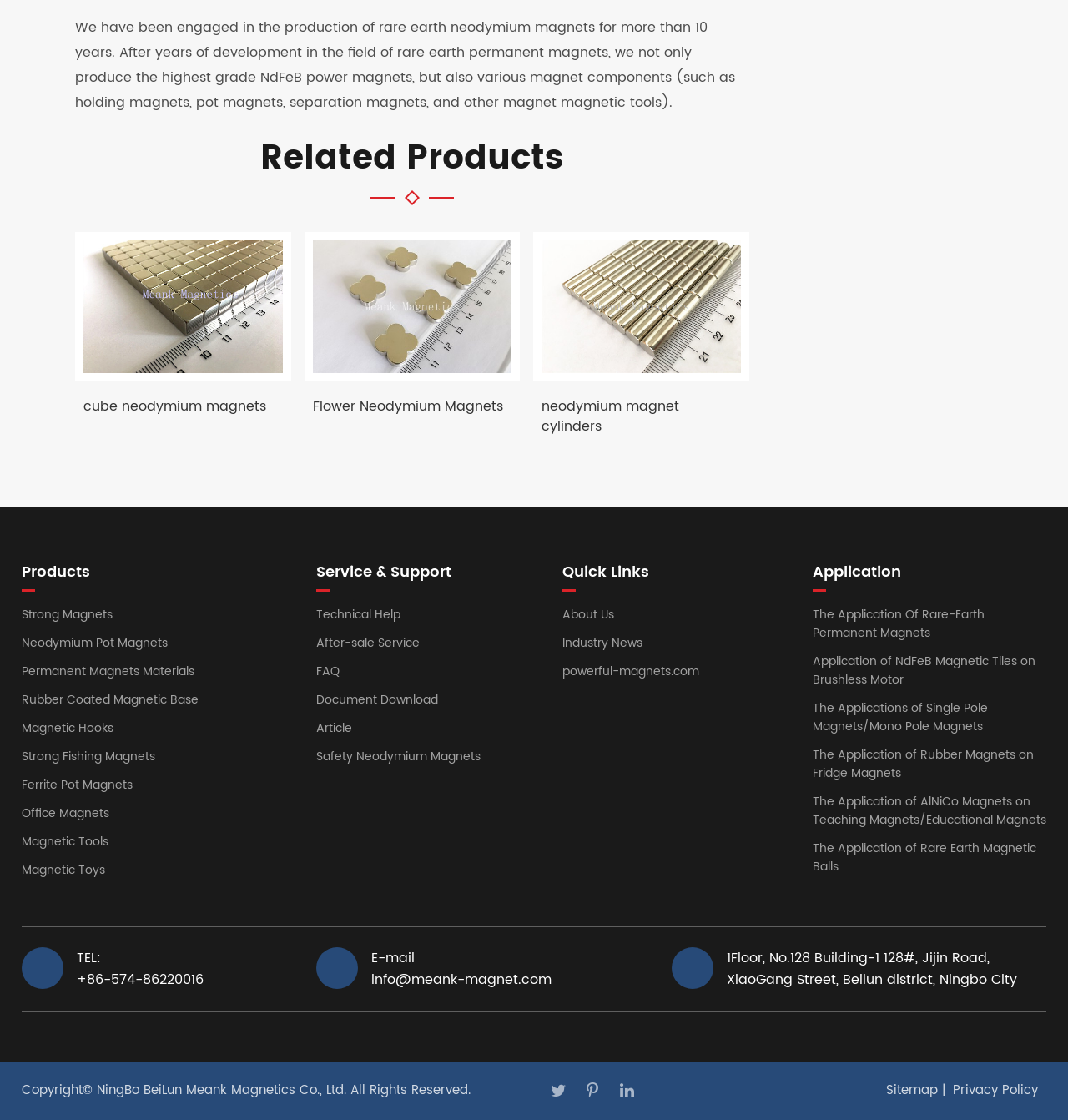Give the bounding box coordinates for the element described by: "Flower Neodymium Magnets".

[0.293, 0.354, 0.479, 0.39]